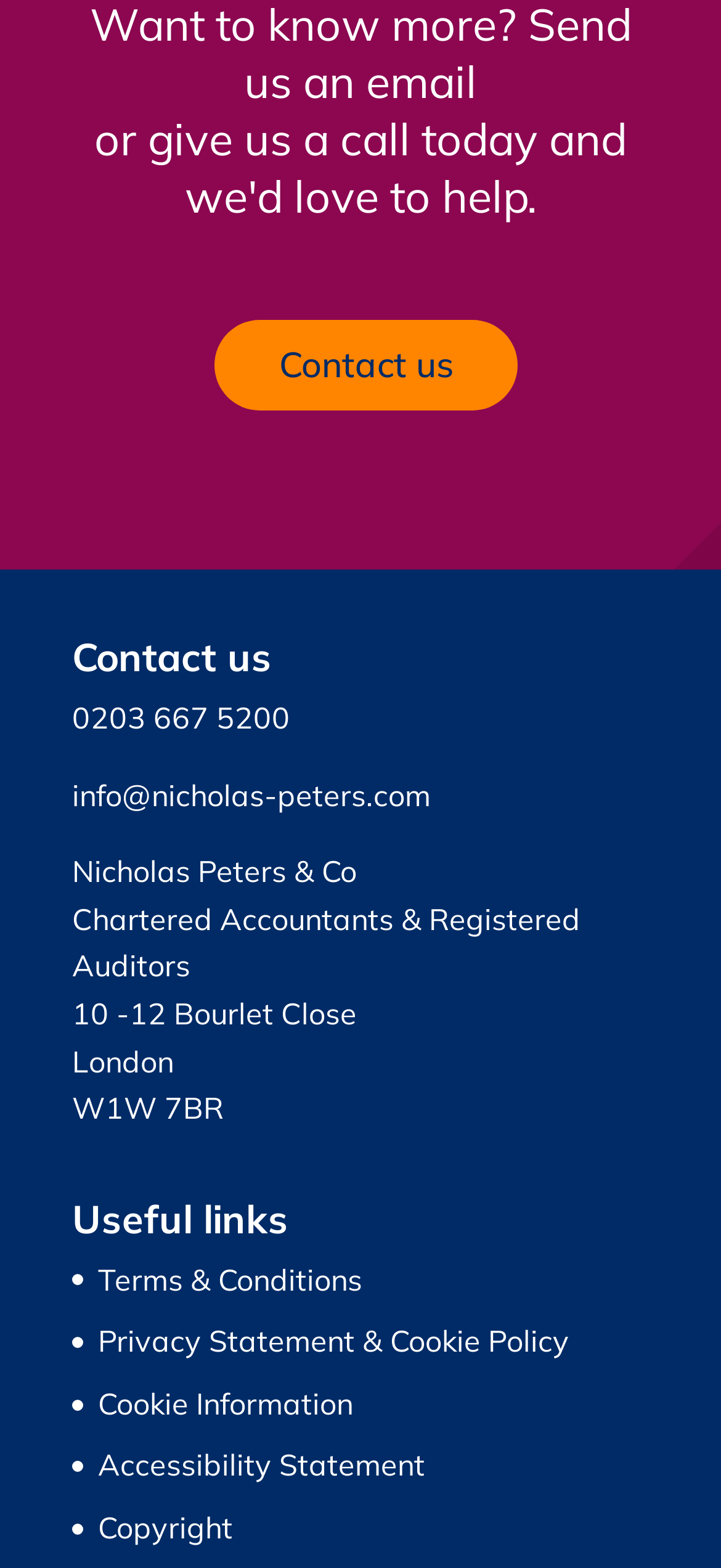Please locate the bounding box coordinates of the element that should be clicked to complete the given instruction: "Access the accessibility statement".

[0.136, 0.923, 0.59, 0.946]